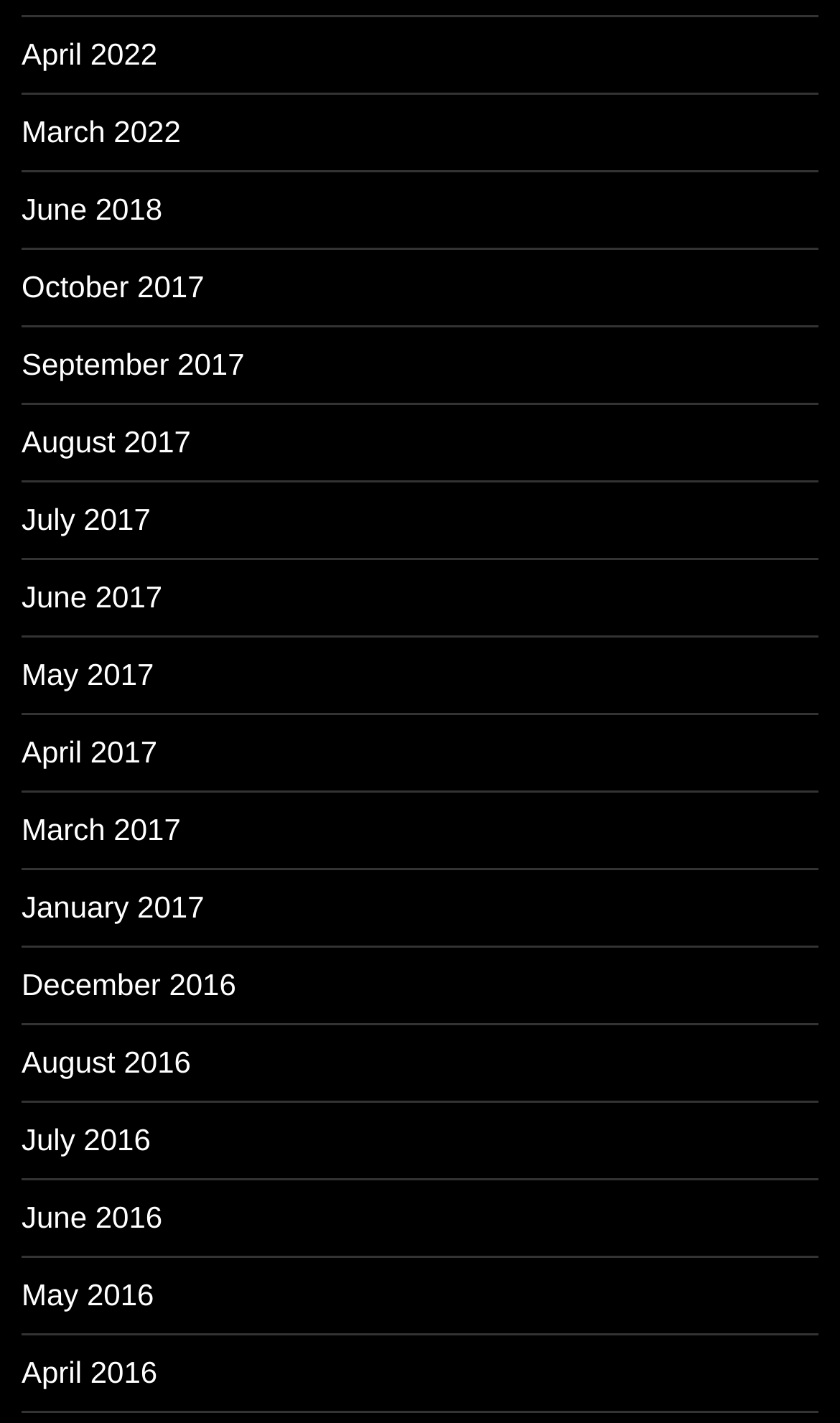Are there any links related to the year 2015?
Answer the question using a single word or phrase, according to the image.

No